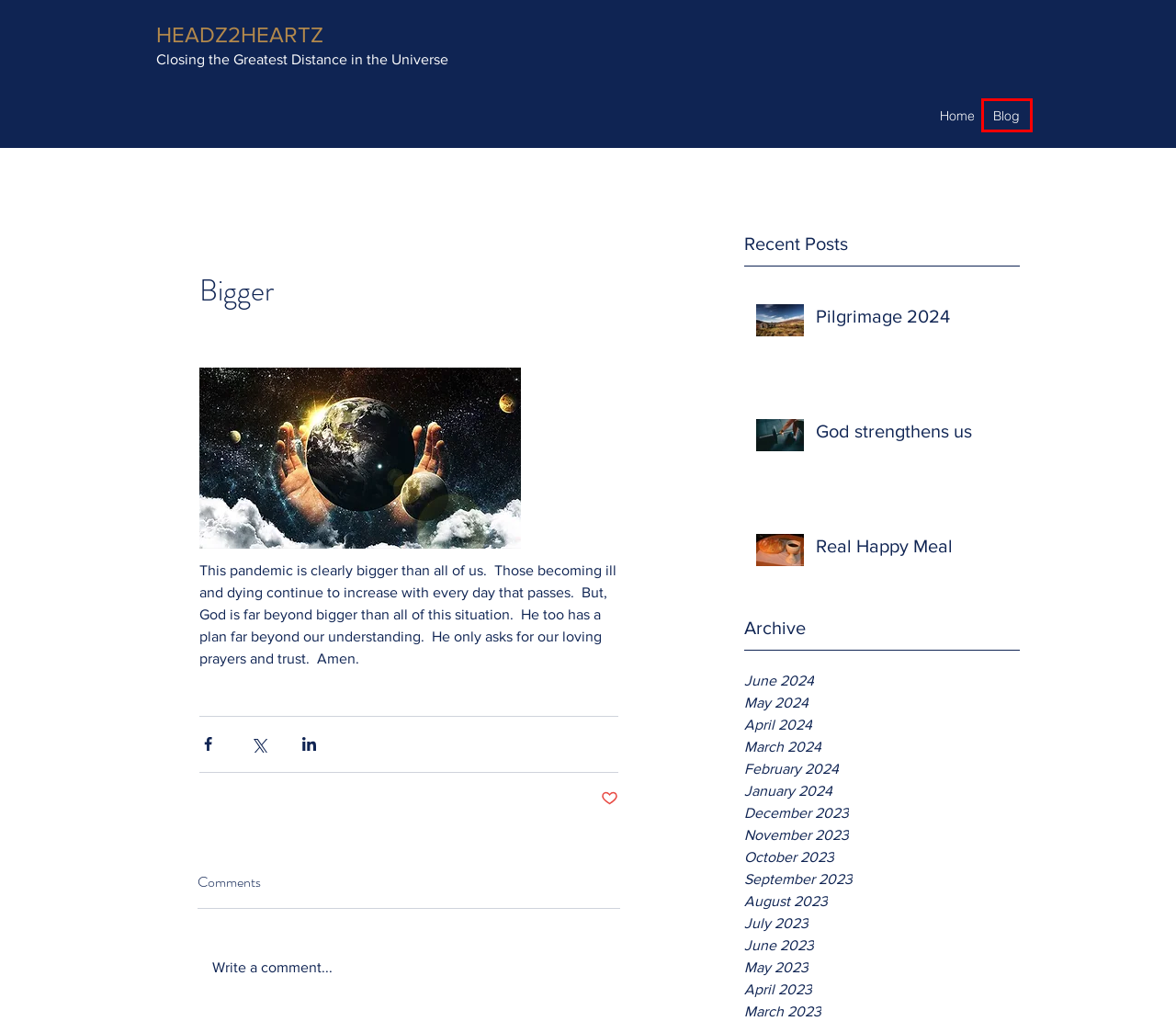Examine the screenshot of the webpage, which includes a red bounding box around an element. Choose the best matching webpage description for the page that will be displayed after clicking the element inside the red bounding box. Here are the candidates:
A. August - 2023
B. December - 2023
C. God strengthens us
D. Blog | Headz2Heartz
E. January - 2024
F. November - 2023
G. Real Happy Meal
H. Pilgrimage 2024

D